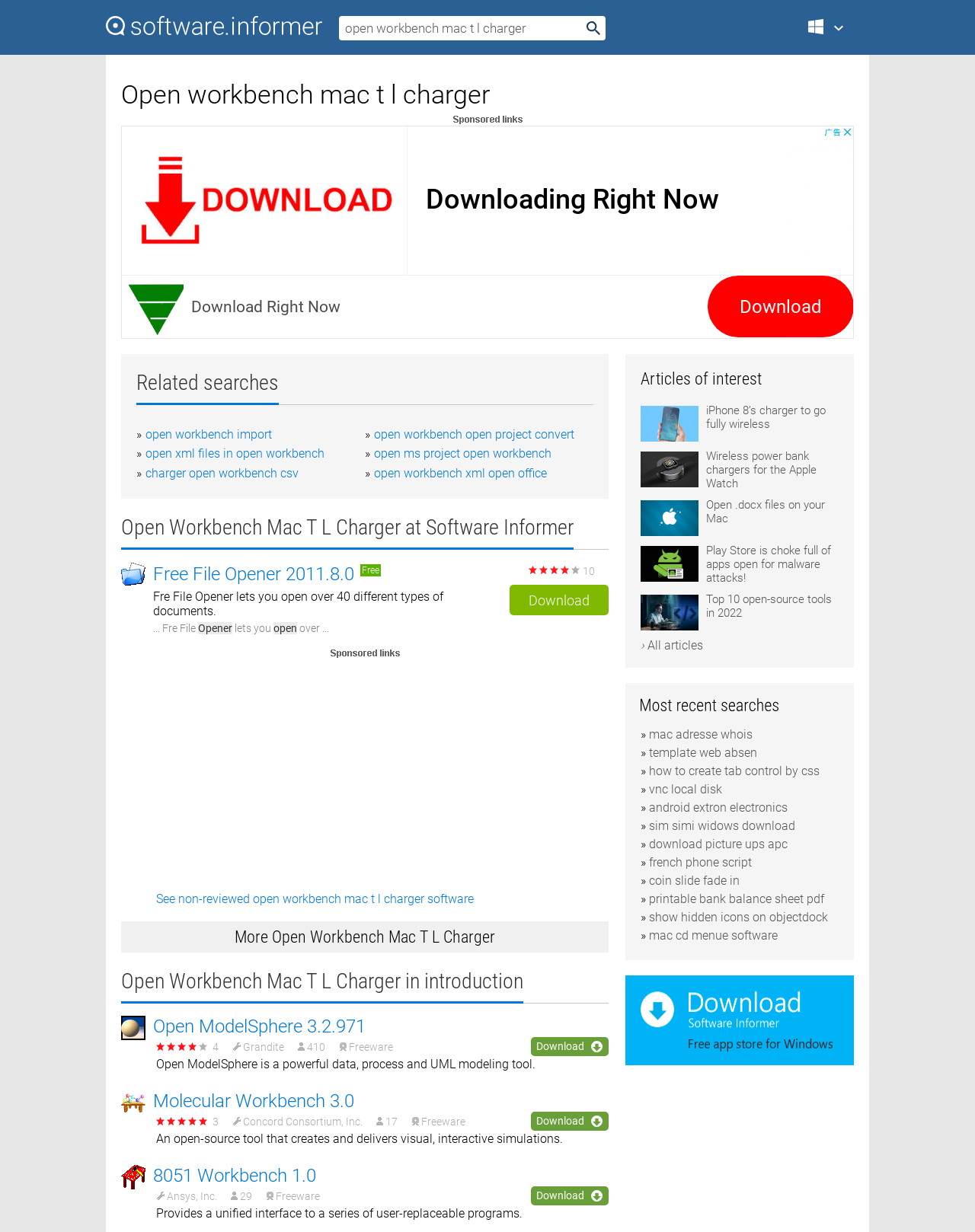What is the name of the software that is a powerful data, process and UML modeling tool?
Using the screenshot, give a one-word or short phrase answer.

Open ModelSphere